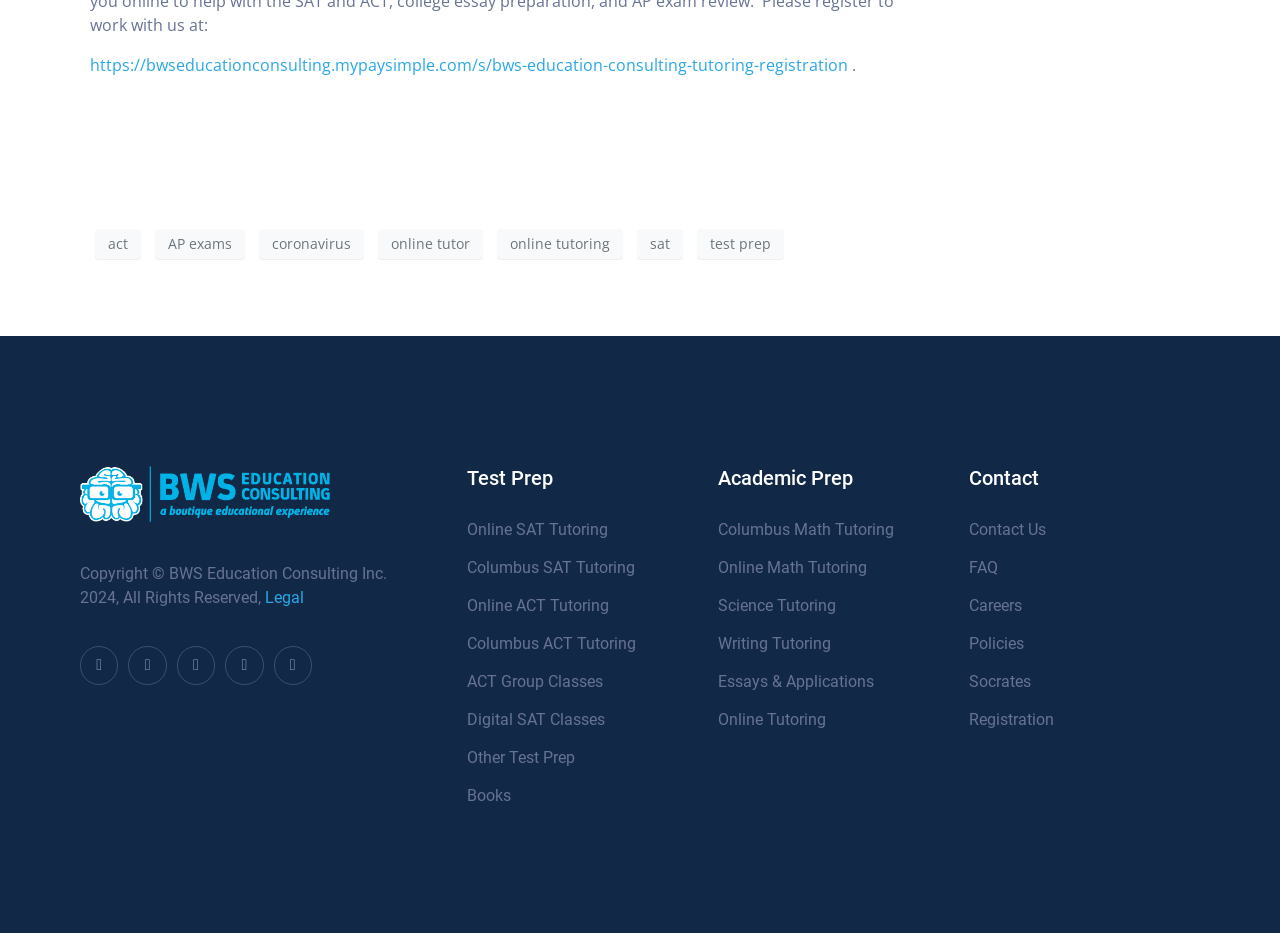Please determine the bounding box coordinates of the element's region to click for the following instruction: "explore online SAT tutoring".

[0.365, 0.555, 0.545, 0.581]